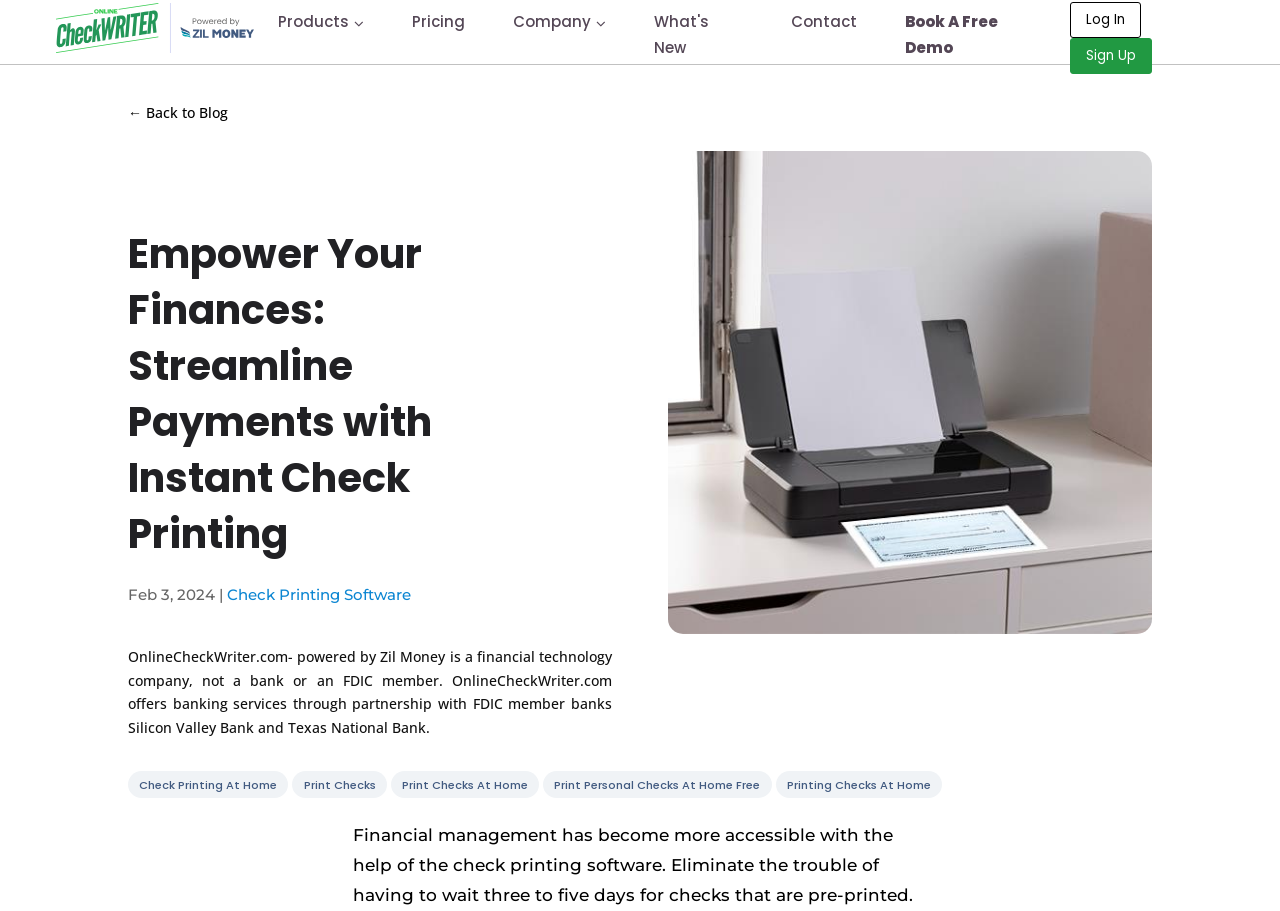Could you indicate the bounding box coordinates of the region to click in order to complete this instruction: "Click on the 'What's New' link".

[0.511, 0.012, 0.554, 0.063]